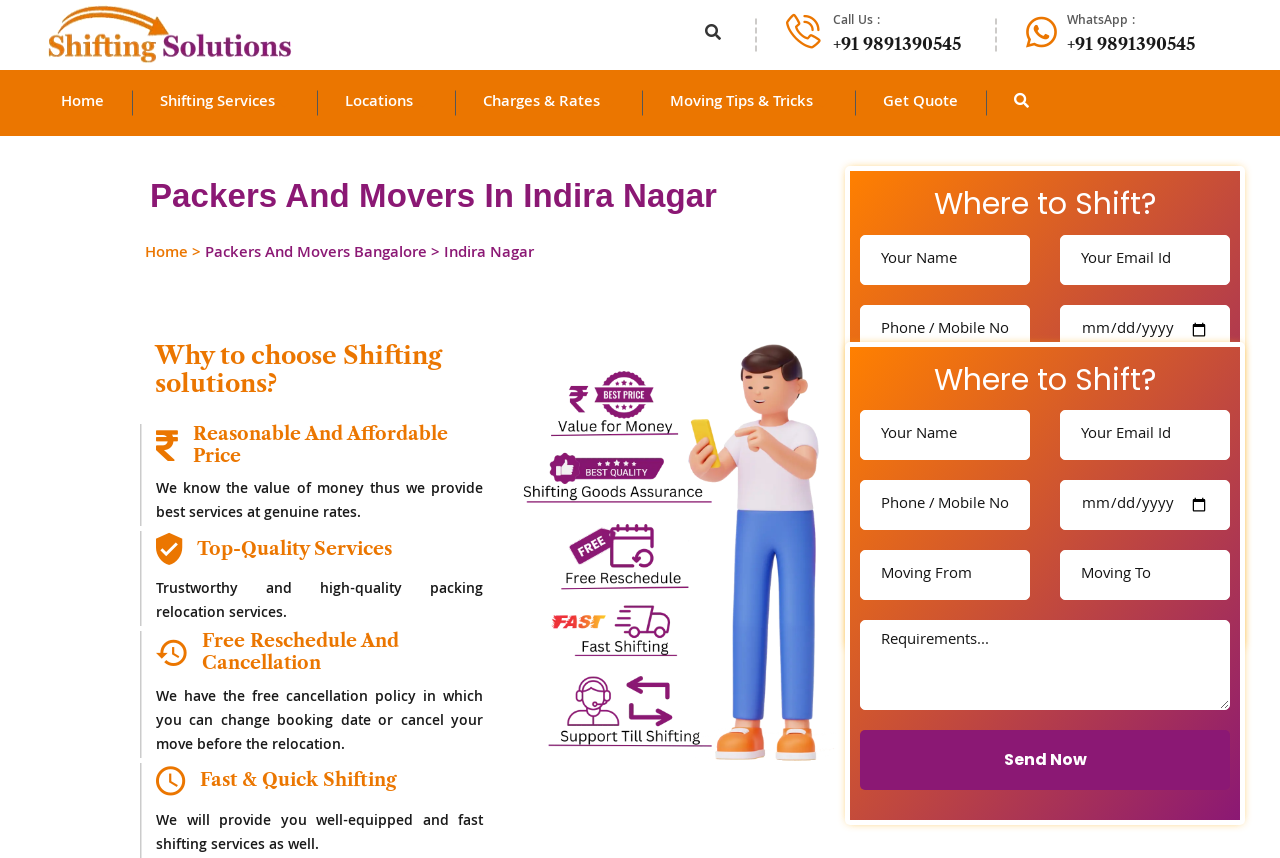Determine the coordinates of the bounding box for the clickable area needed to execute this instruction: "Fill in the 'Your Name' textbox".

[0.672, 0.273, 0.805, 0.332]